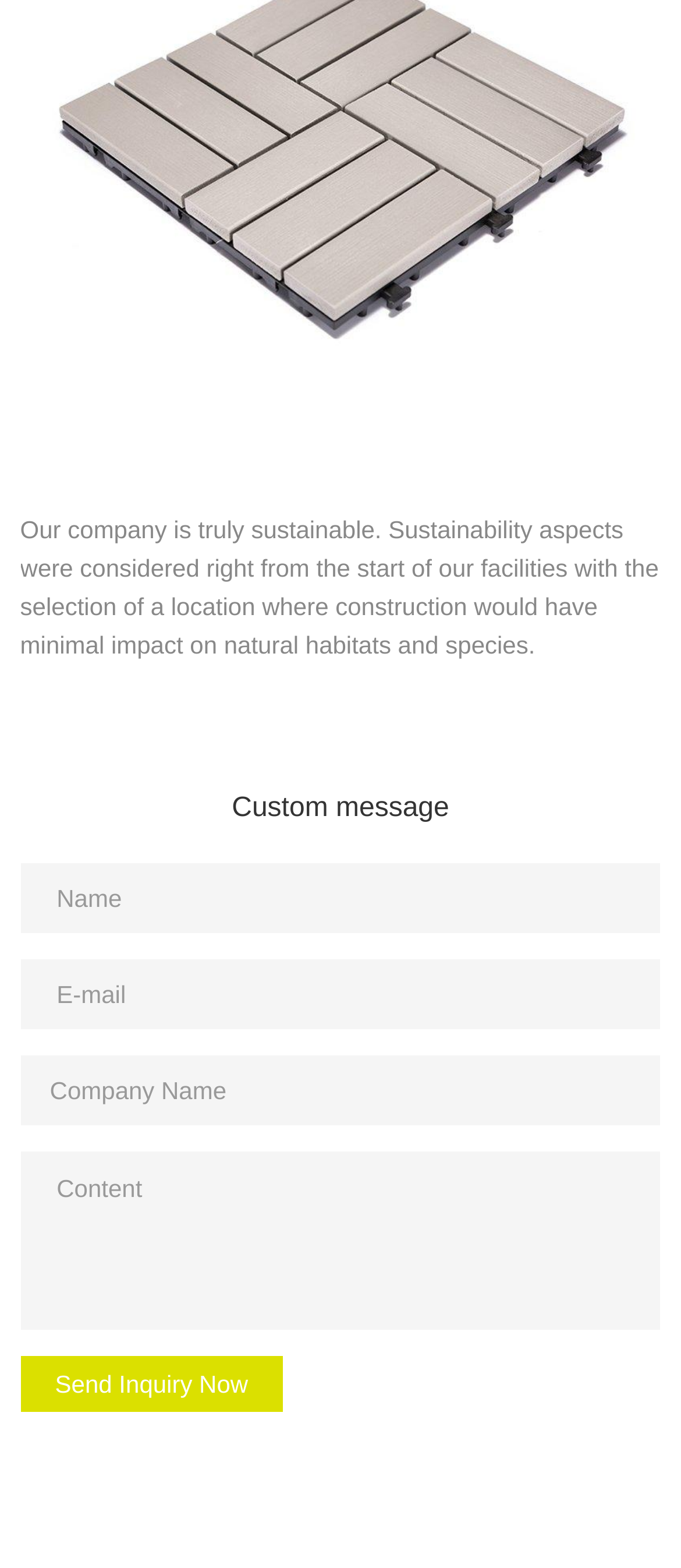Please answer the following question as detailed as possible based on the image: 
What is the company's approach to sustainability?

The company's approach to sustainability is considered from the start, as mentioned in the static text 'Our company is truly sustainable. Sustainability aspects were considered right from the start of our facilities with the selection of a location where construction would have minimal impact on natural habitats and species.'